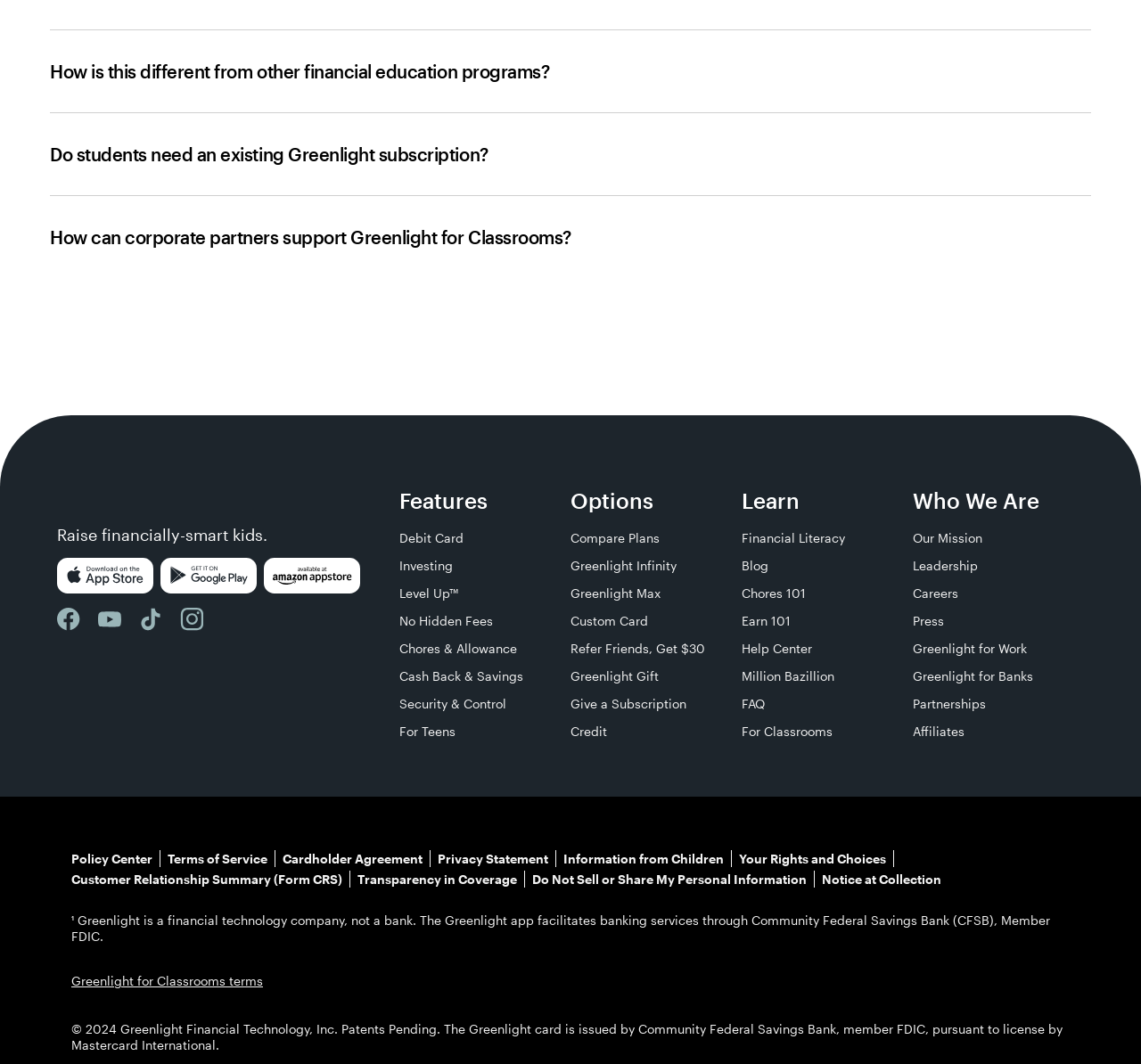How many plans are compared on the webpage?
Give a detailed response to the question by analyzing the screenshot.

The webpage compares three plans: Greenlight Infinity, Greenlight Max, and Custom Card. These plans are listed under the 'Options' heading, with their respective links and bounding box coordinates.